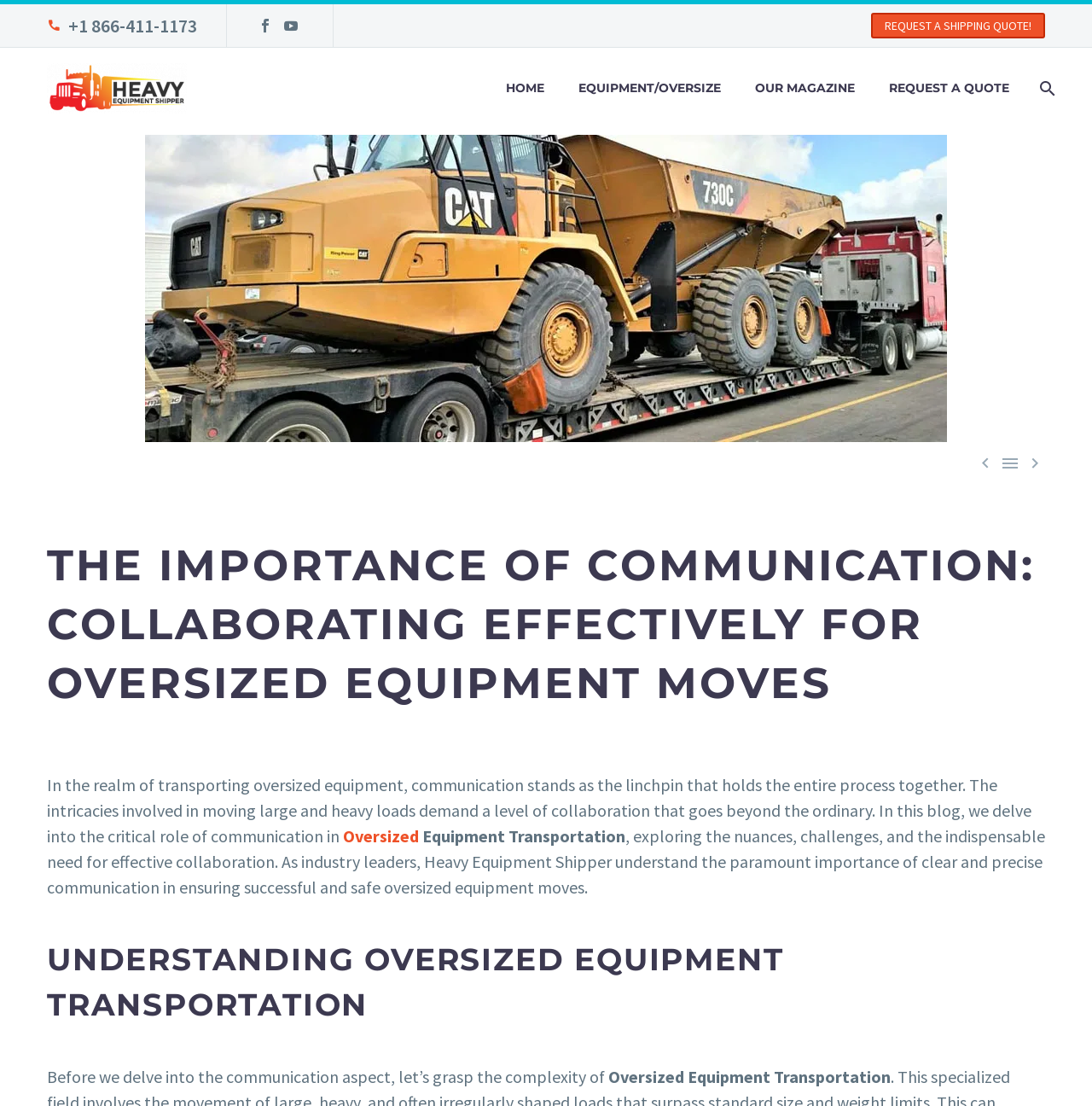Specify the bounding box coordinates of the region I need to click to perform the following instruction: "Learn about oversized equipment transportation". The coordinates must be four float numbers in the range of 0 to 1, i.e., [left, top, right, bottom].

[0.314, 0.746, 0.384, 0.765]